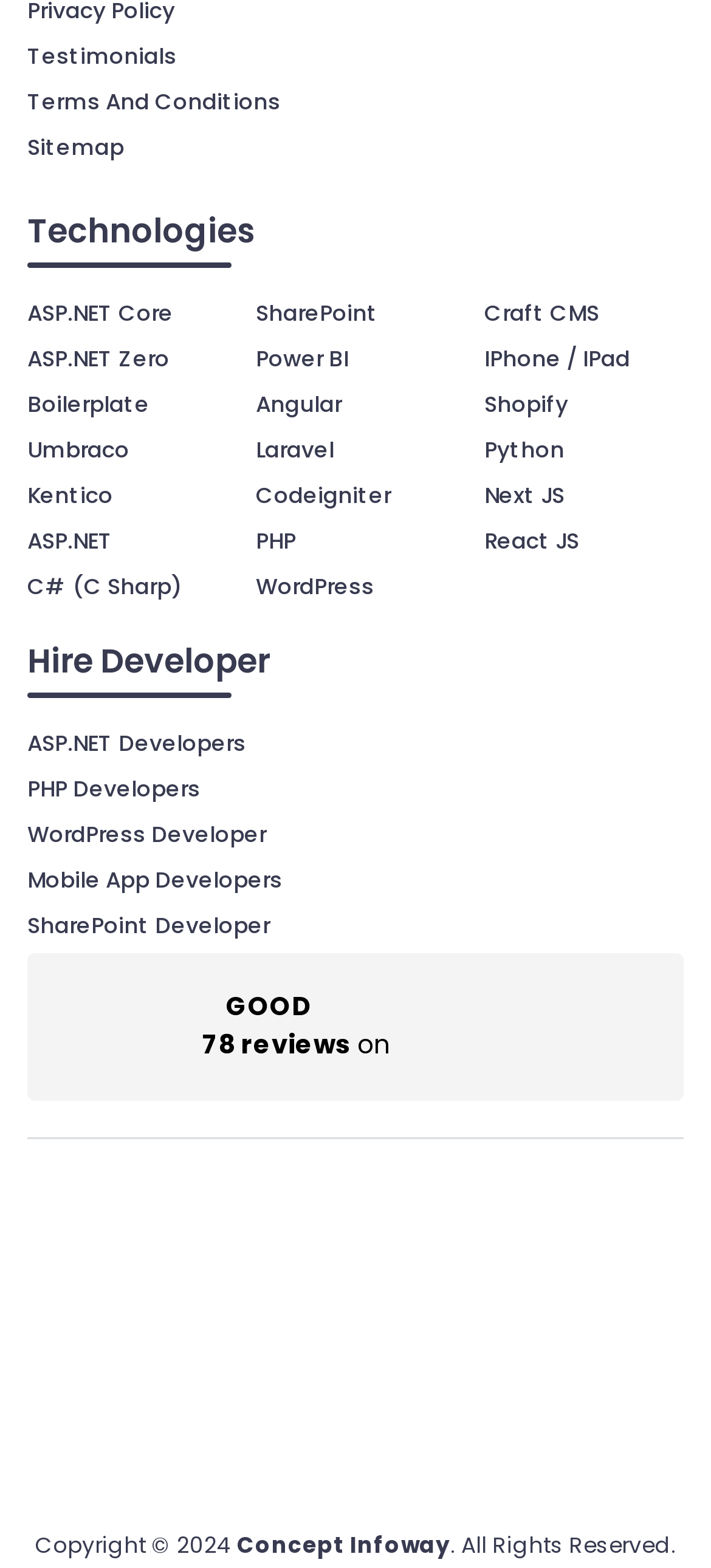Provide the bounding box coordinates for the UI element described in this sentence: "SharePoint Developer". The coordinates should be four float values between 0 and 1, i.e., [left, top, right, bottom].

[0.038, 0.58, 0.379, 0.6]